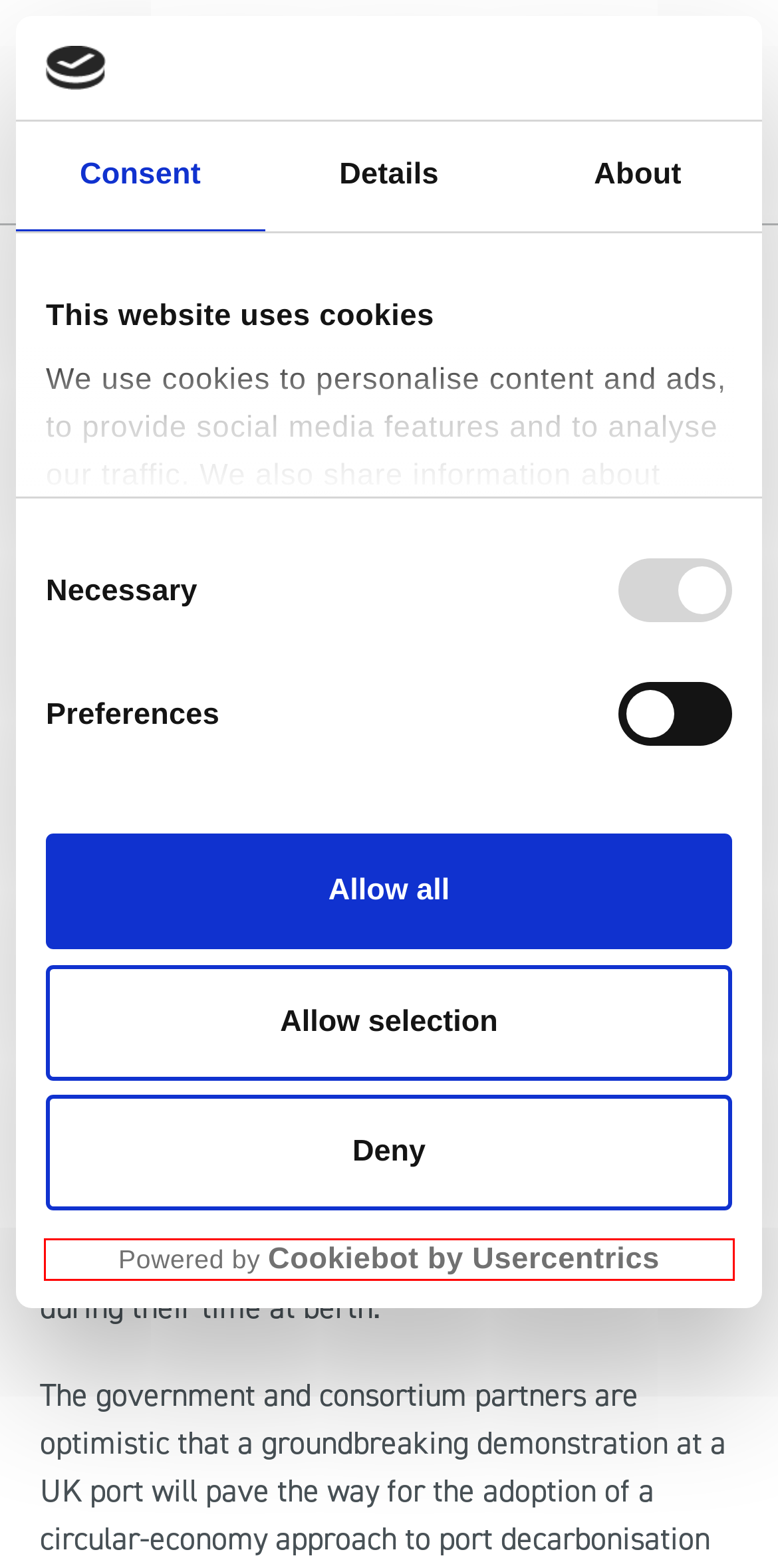Look at the screenshot of a webpage where a red rectangle bounding box is present. Choose the webpage description that best describes the new webpage after clicking the element inside the red bounding box. Here are the candidates:
A. Consultants Directory   |  The Institution of Gas Engineers and Managers (IGEM)
B. Search IGEM Resources   |  The Institution of Gas Engineers and Managers (IGEM)
C. Supporting the Gas Industry   |  The Institution of Gas Engineers and Managers (IGEM)
D. Cookie Consent Solution by Cookiebot™ | Start Your Free Trial
E. Accessibility   |  The Institution of Gas Engineers and Managers (IGEM)
F. Contact Us   |  The Institution of Gas Engineers and Managers (IGEM)
G. IGEM Jobs - Gas Industry Careers
H. Riviera - News Content Hub - UK port set to trial hydrogen-generated shore power

D